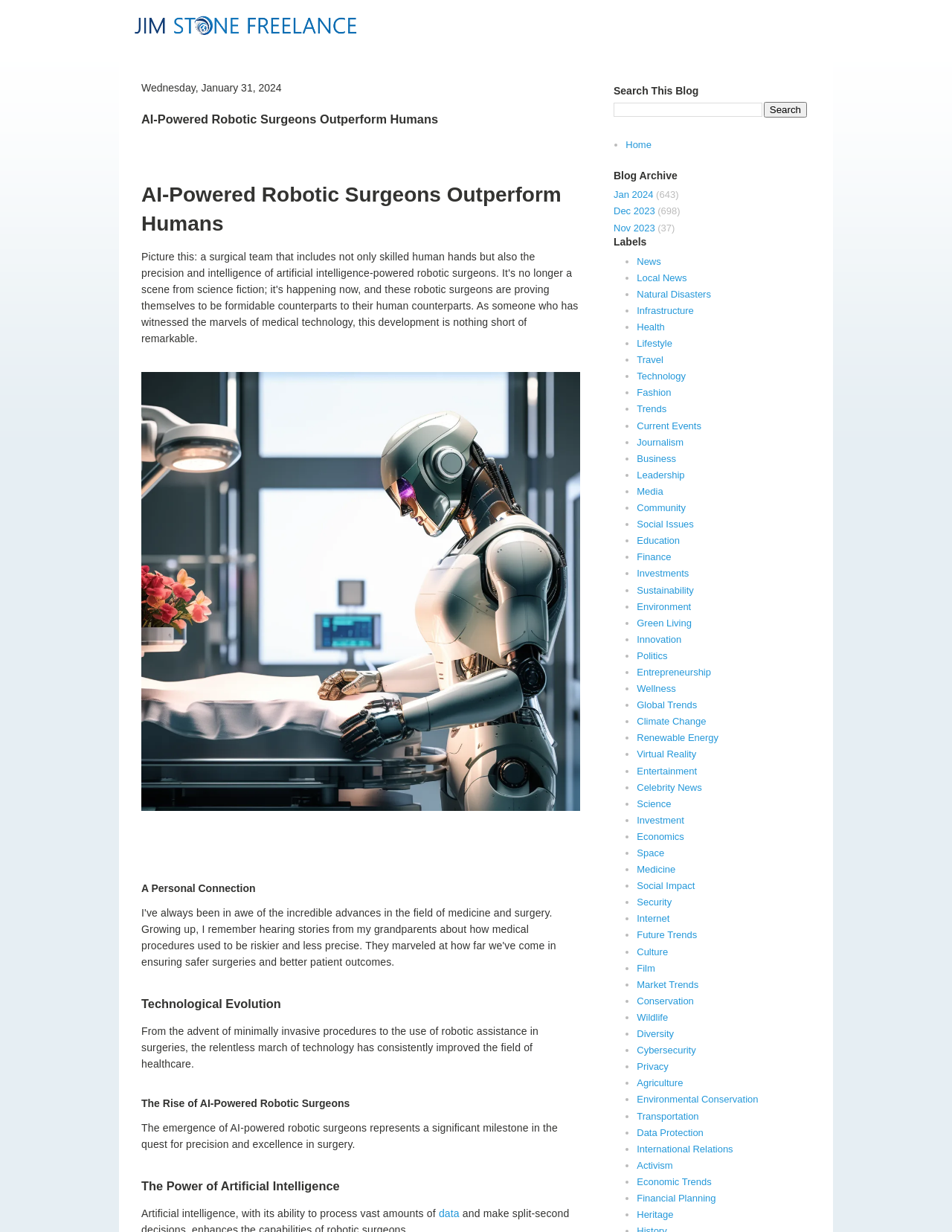Pinpoint the bounding box coordinates of the clickable element to carry out the following instruction: "Explore the 'Labels' section."

[0.645, 0.192, 0.848, 0.206]